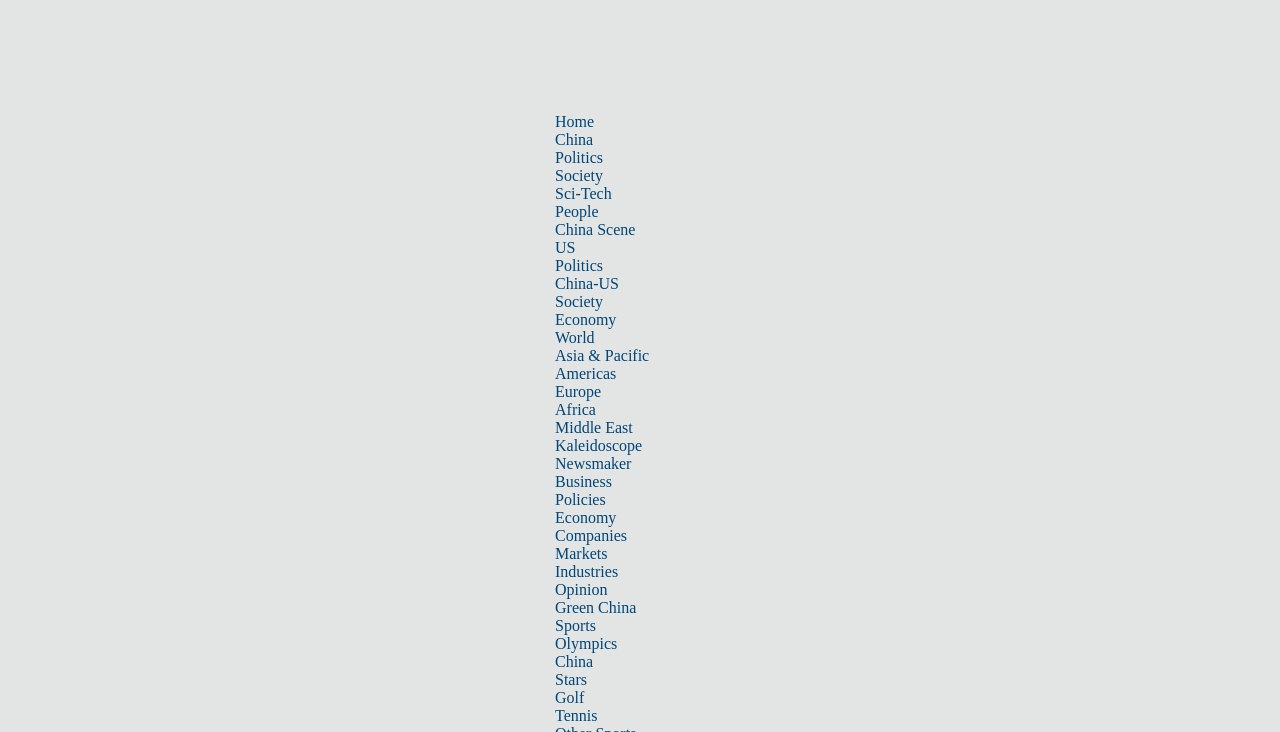Provide a short, one-word or phrase answer to the question below:
Is there a link to the 'Europe' section?

Yes